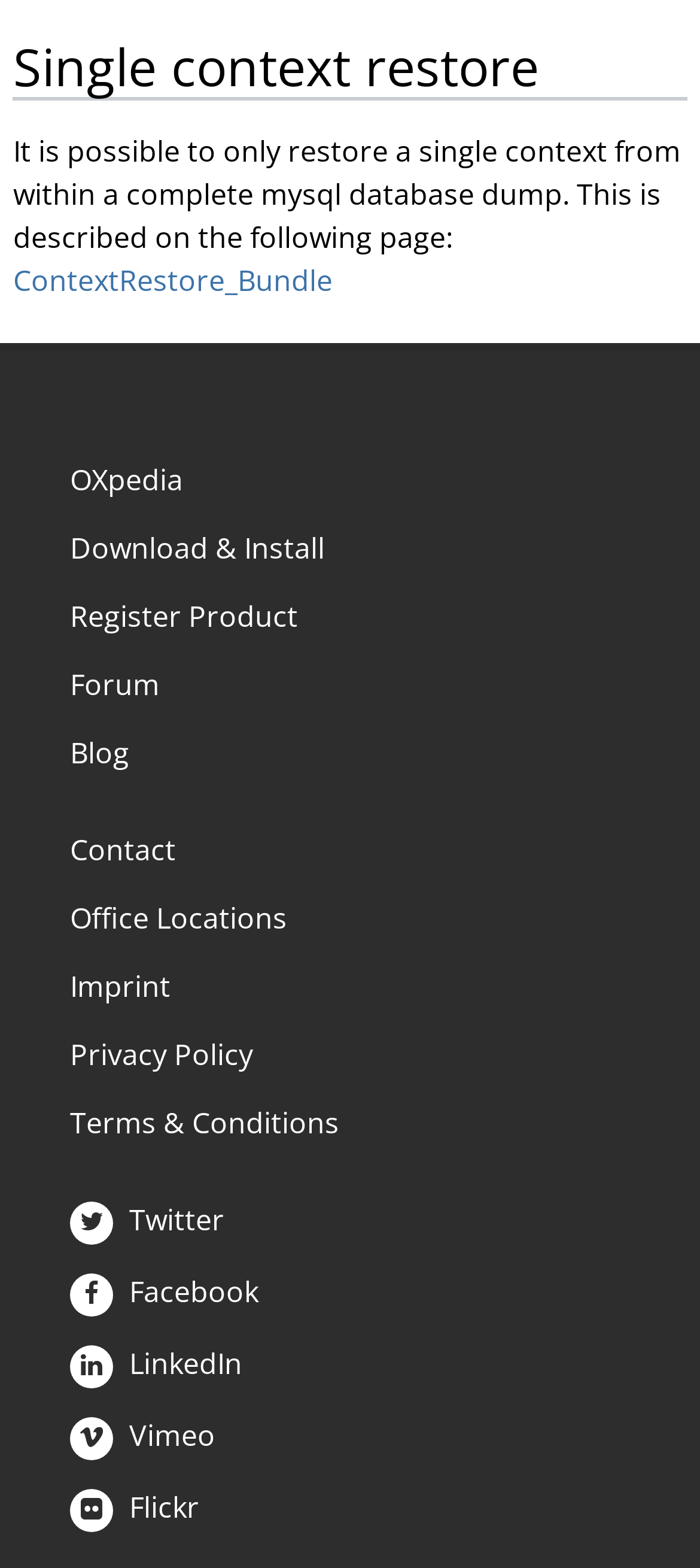Bounding box coordinates are specified in the format (top-left x, top-left y, bottom-right x, bottom-right y). All values are floating point numbers bounded between 0 and 1. Please provide the bounding box coordinate of the region this sentence describes: Download & Install

[0.1, 0.337, 0.464, 0.362]